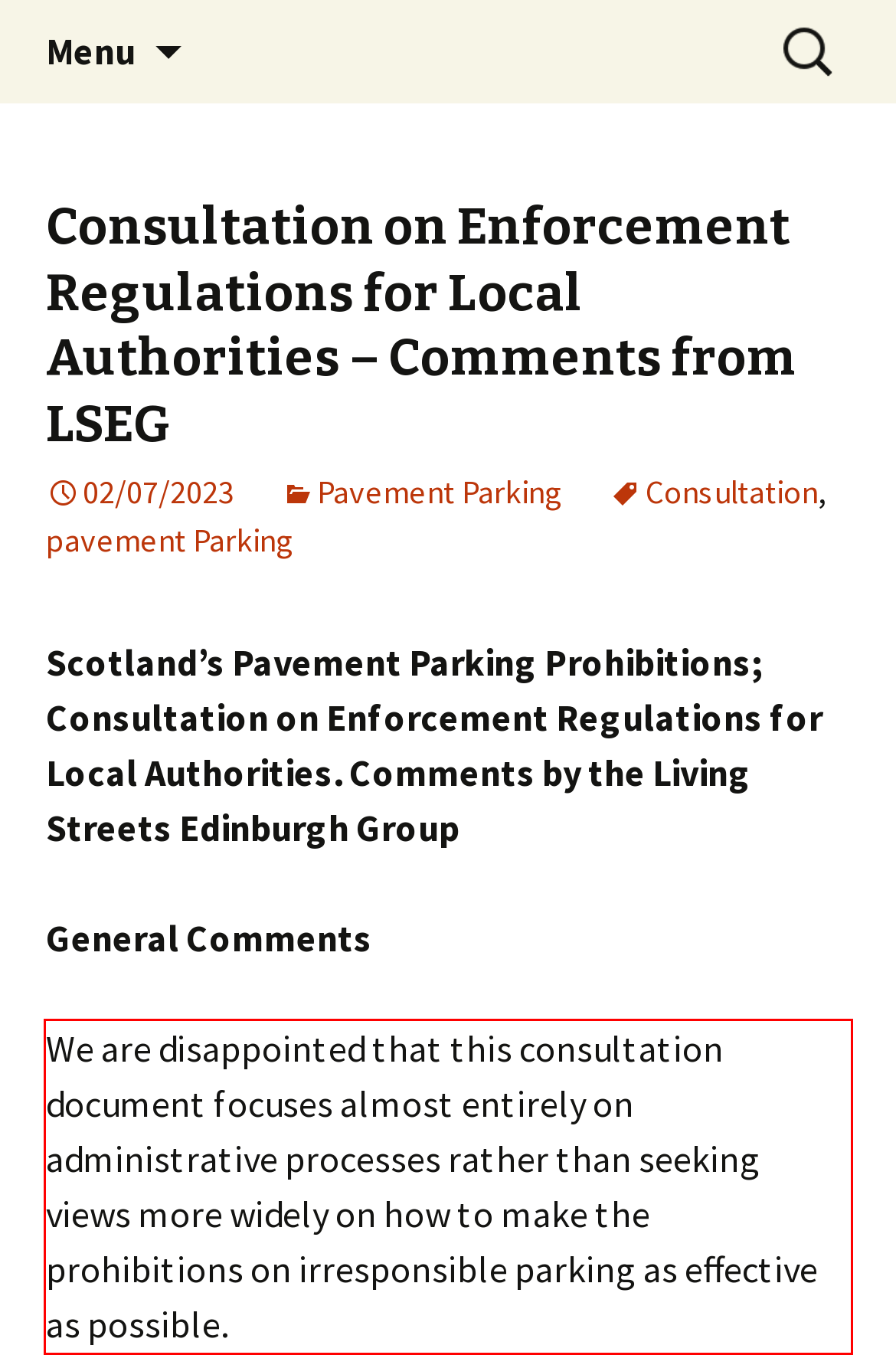Given a webpage screenshot, identify the text inside the red bounding box using OCR and extract it.

We are disappointed that this consultation document focuses almost entirely on administrative processes rather than seeking views more widely on how to make the prohibitions on irresponsible parking as effective as possible.